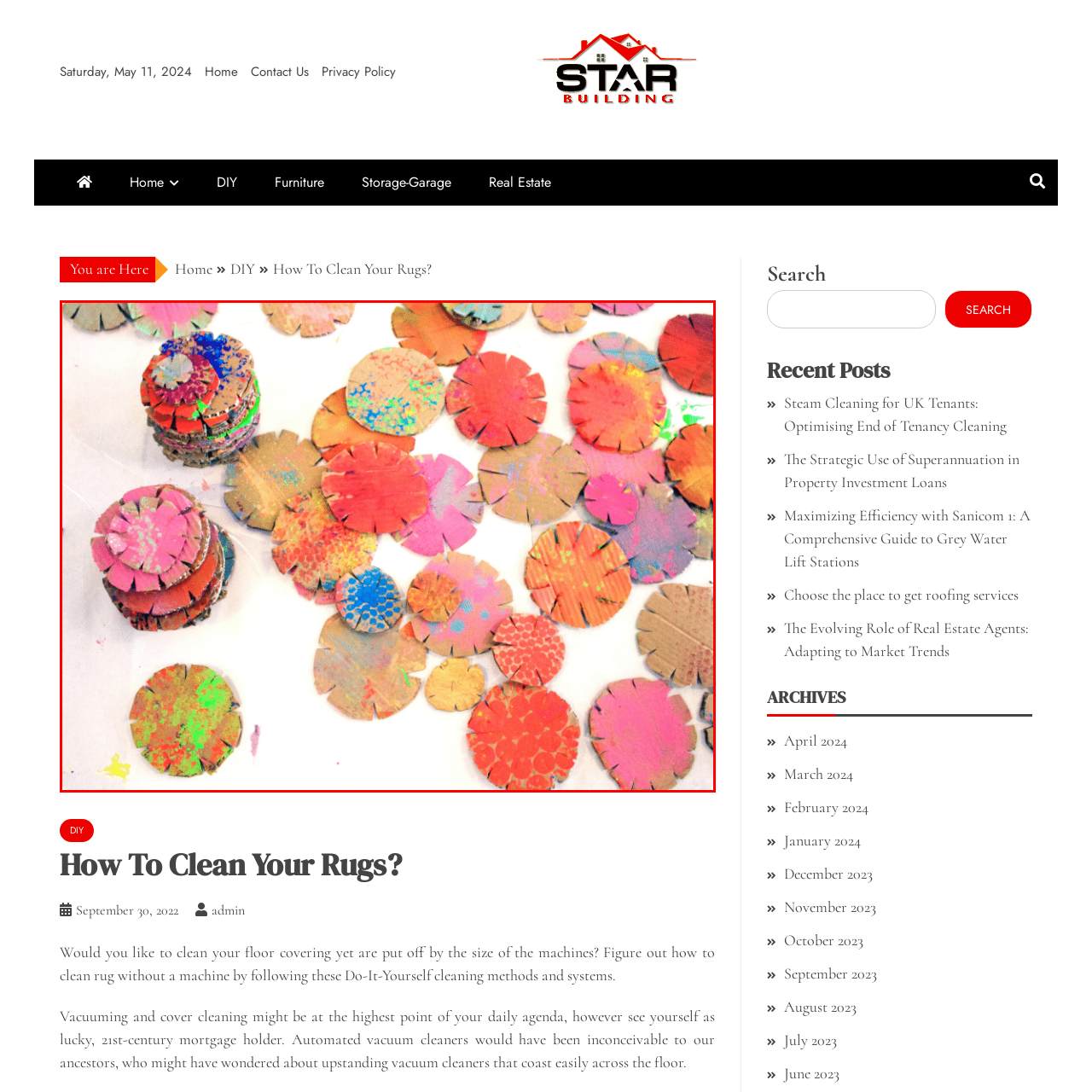What effect is created by stacking some flowers? Check the image surrounded by the red bounding box and reply with a single word or a short phrase.

Three-dimensional effect